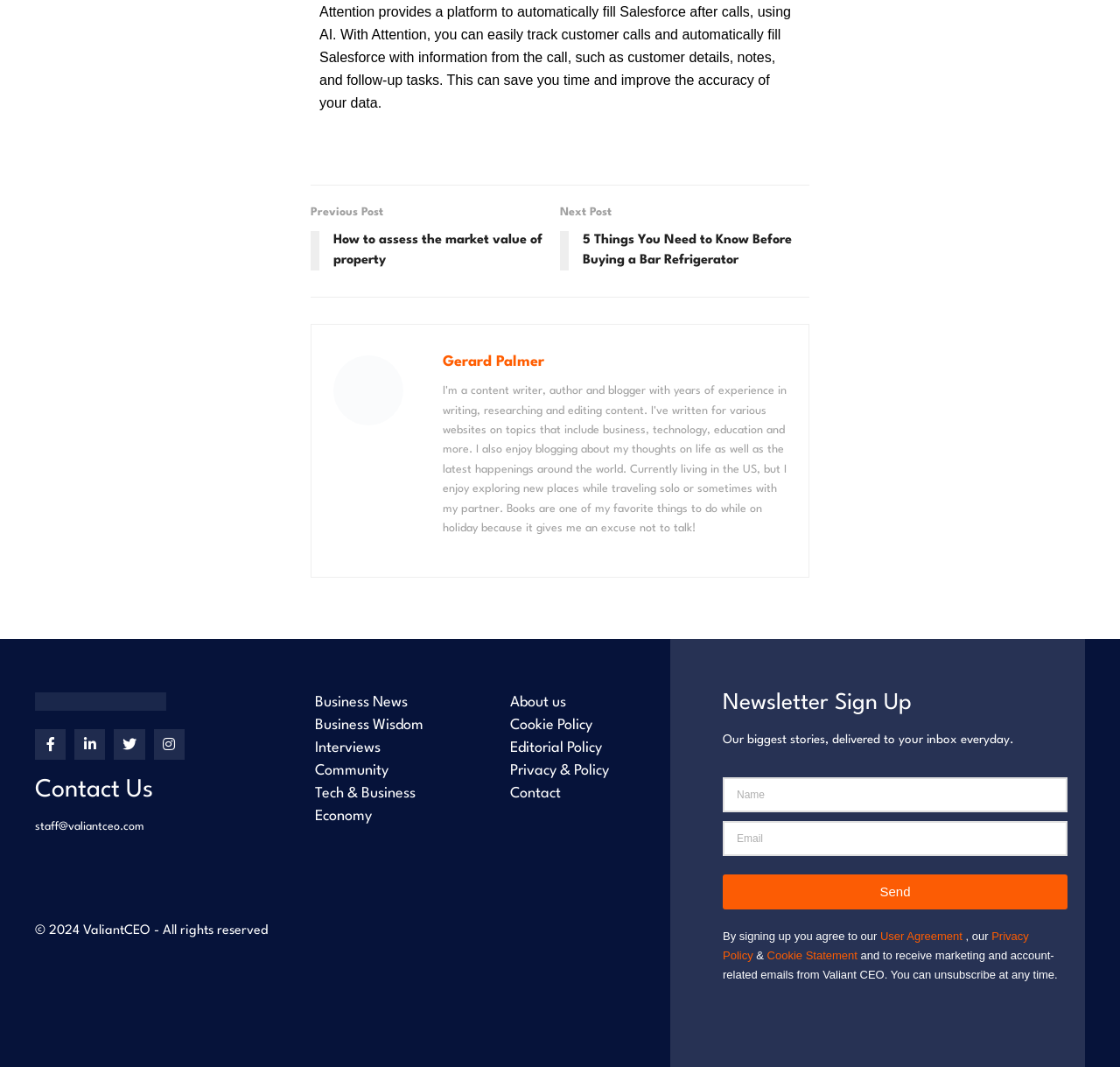Determine the coordinates of the bounding box for the clickable area needed to execute this instruction: "Click on the 'Previous Post' link".

[0.277, 0.19, 0.5, 0.262]